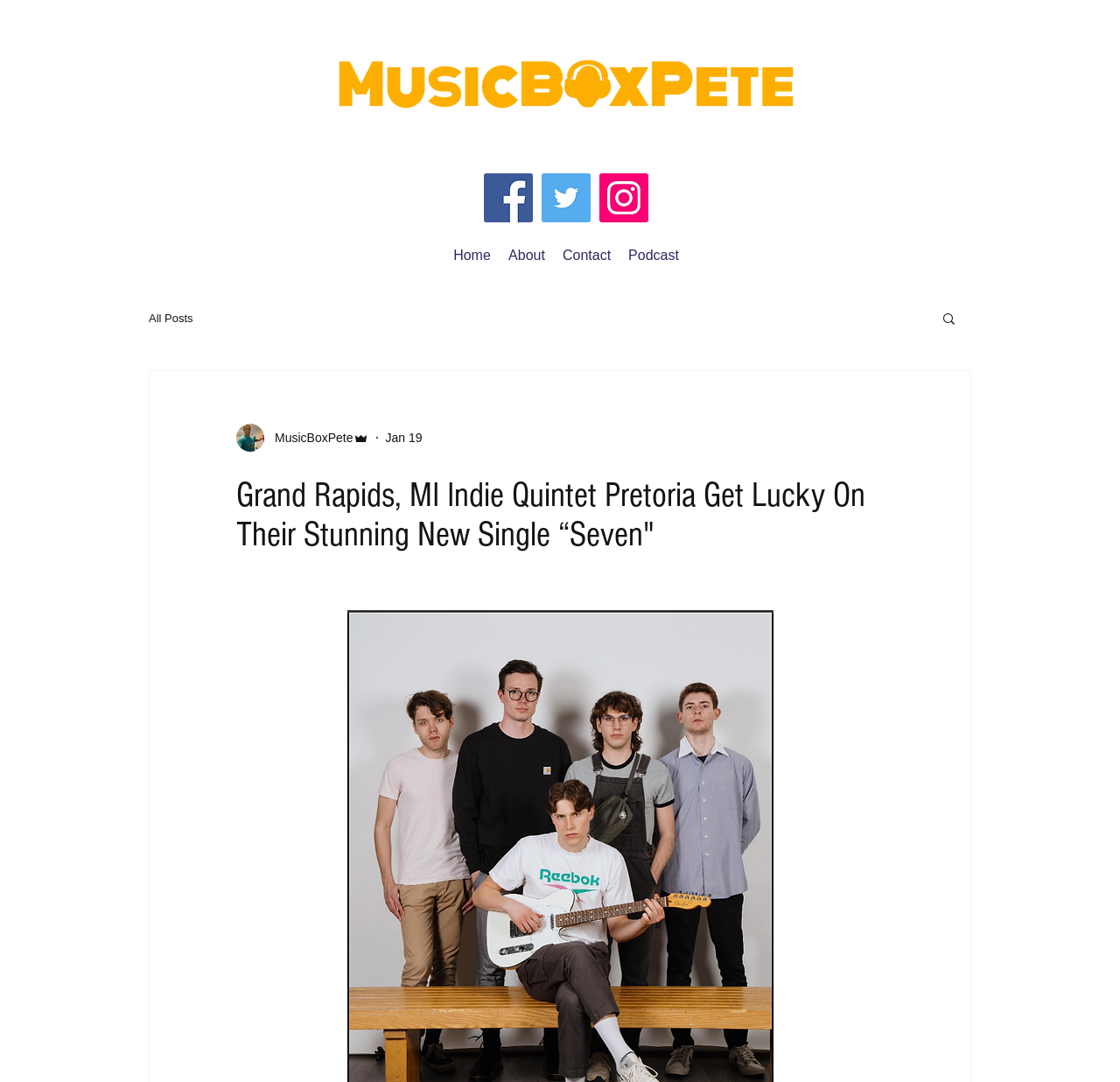By analyzing the image, answer the following question with a detailed response: What is the name of the indie rock band?

The webpage is about a new single titled 'Seven' by an indie rock band, and the band's name is mentioned in the meta description and the main heading as 'Pretoria'.